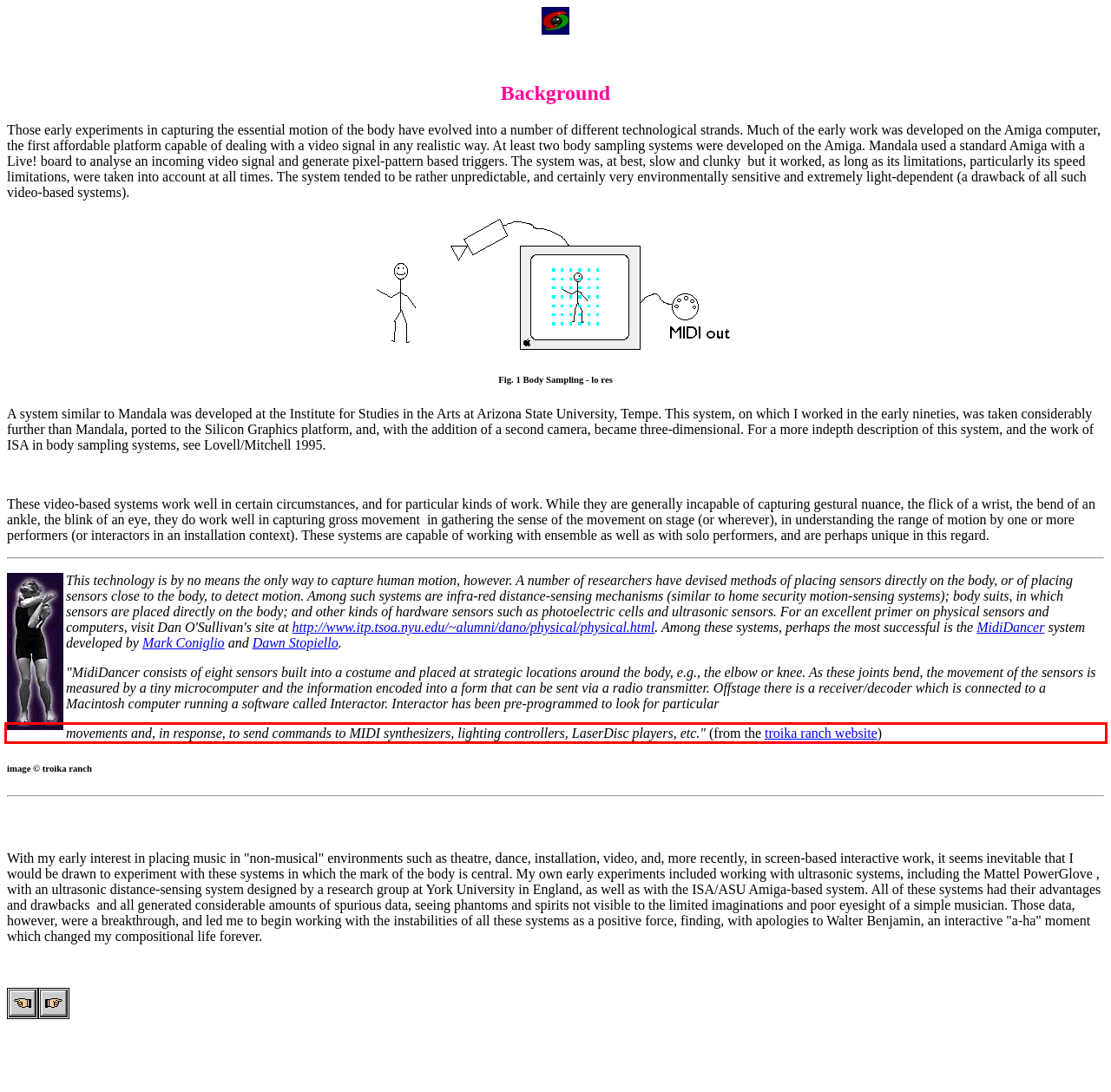Examine the webpage screenshot, find the red bounding box, and extract the text content within this marked area.

movements and, in response, to send commands to MIDI synthesizers, lighting controllers, LaserDisc players, etc." (from the troika ranch website)